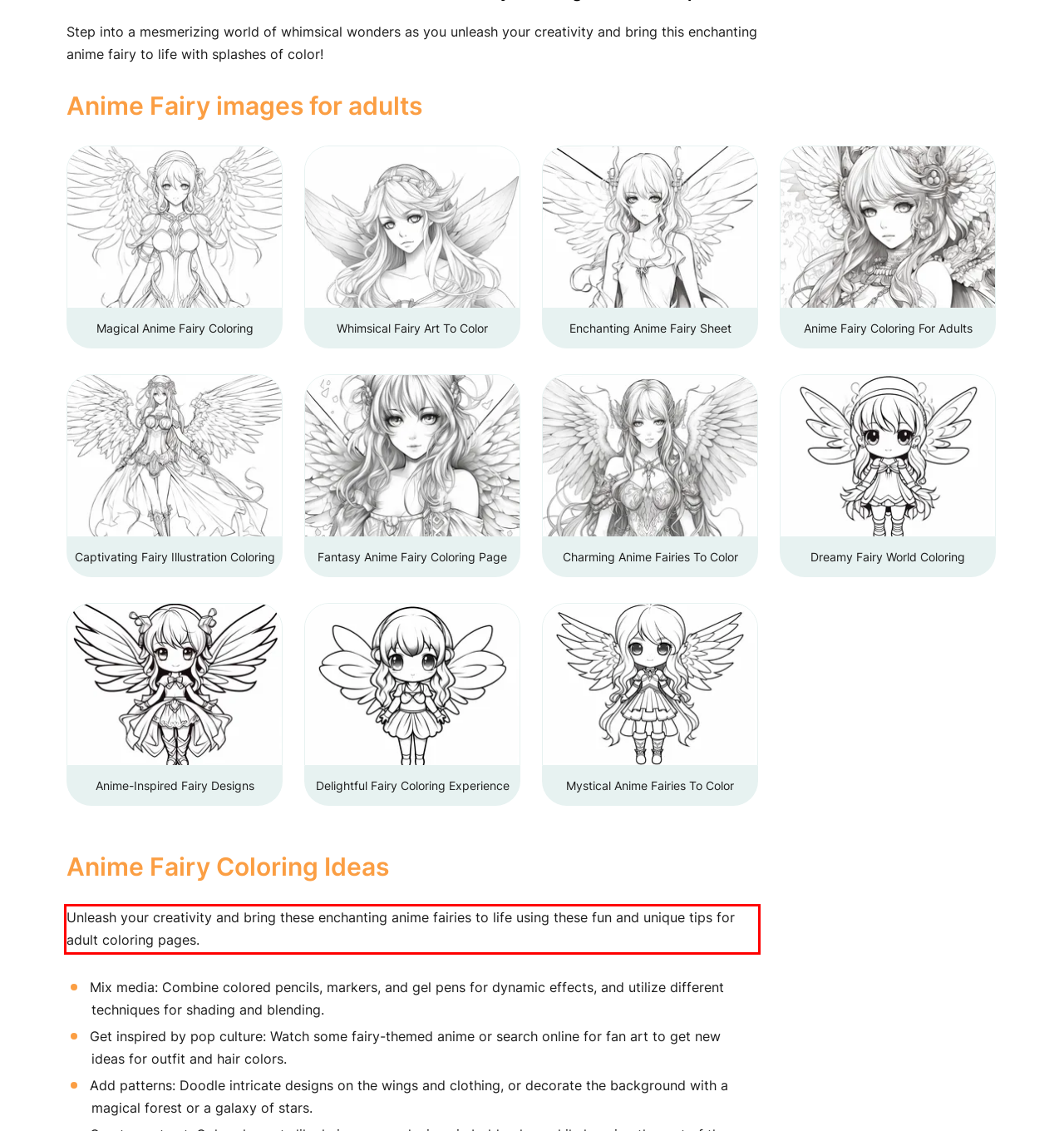You are provided with a screenshot of a webpage containing a red bounding box. Please extract the text enclosed by this red bounding box.

Unleash your creativity and bring these enchanting anime fairies to life using these fun and unique tips for adult coloring pages.